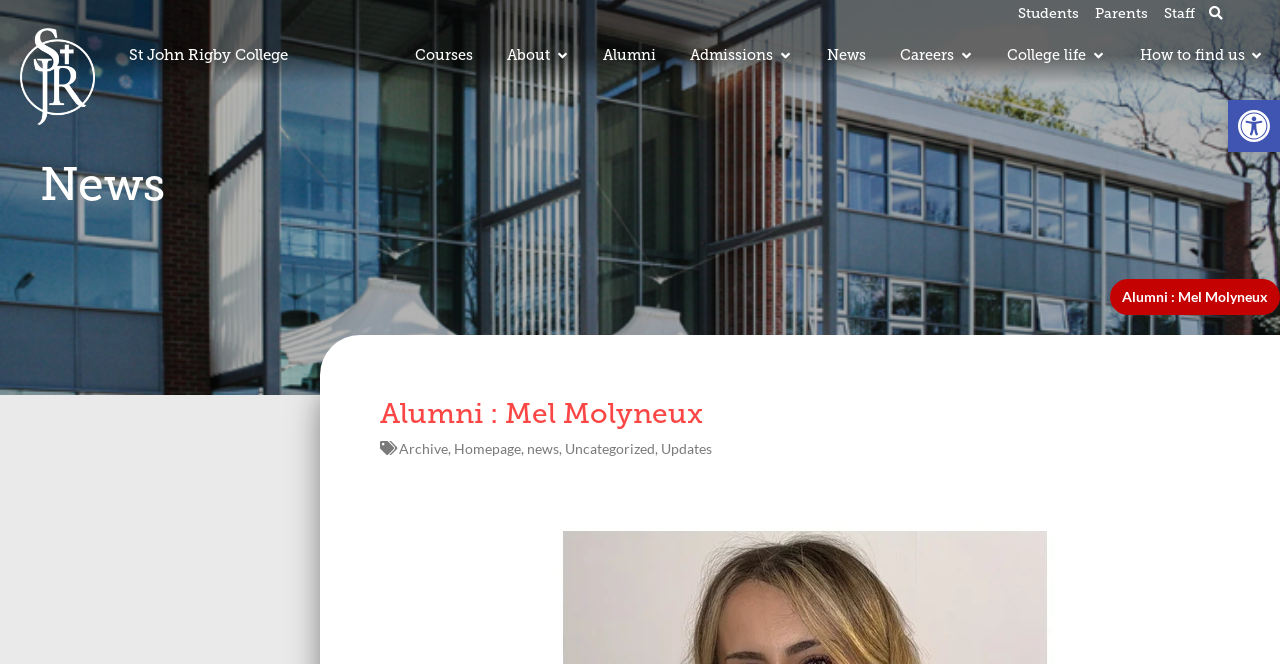Please identify and generate the text content of the webpage's main heading.

St John Rigby College